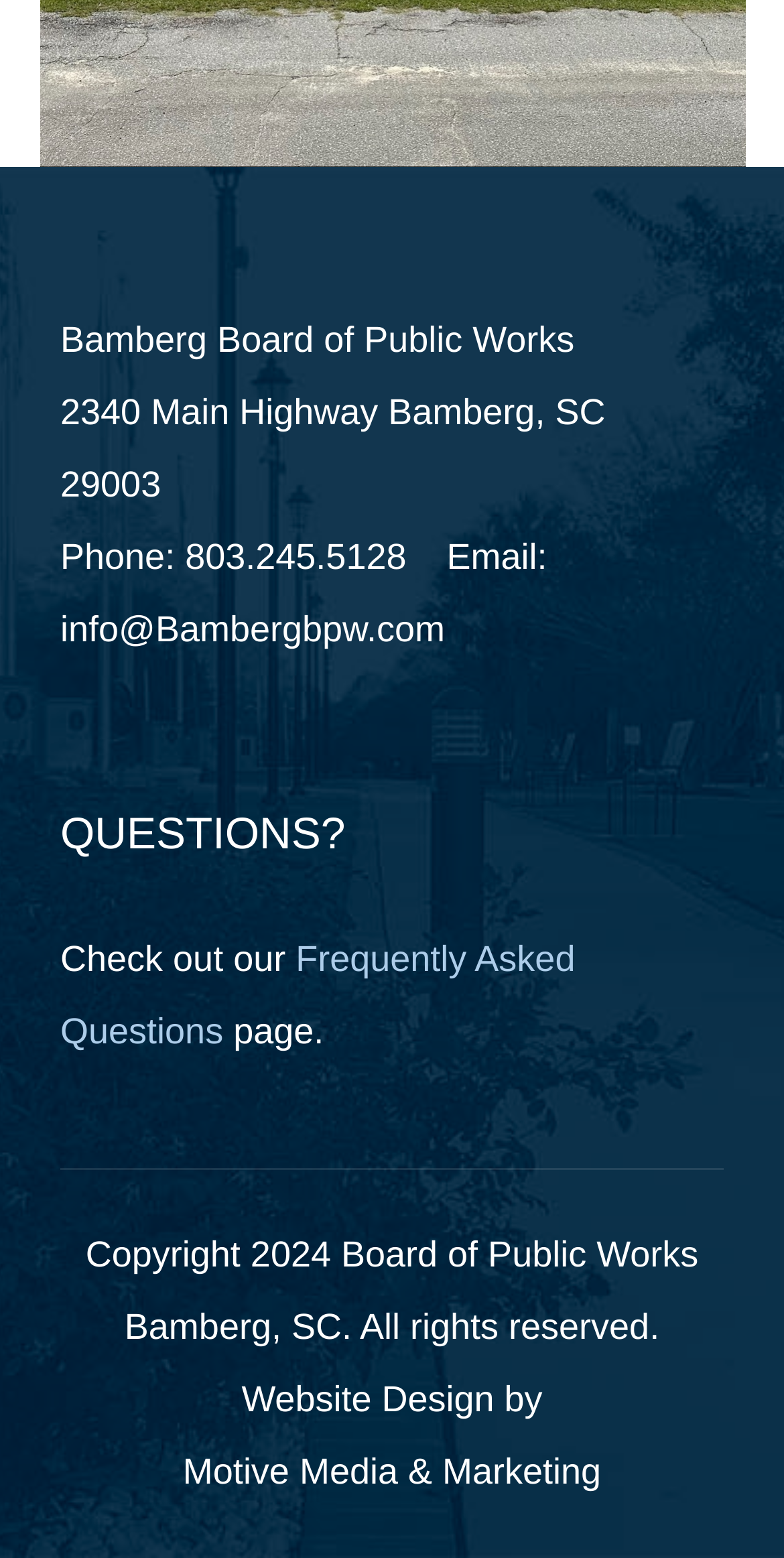Find and provide the bounding box coordinates for the UI element described with: "Nightbot".

None